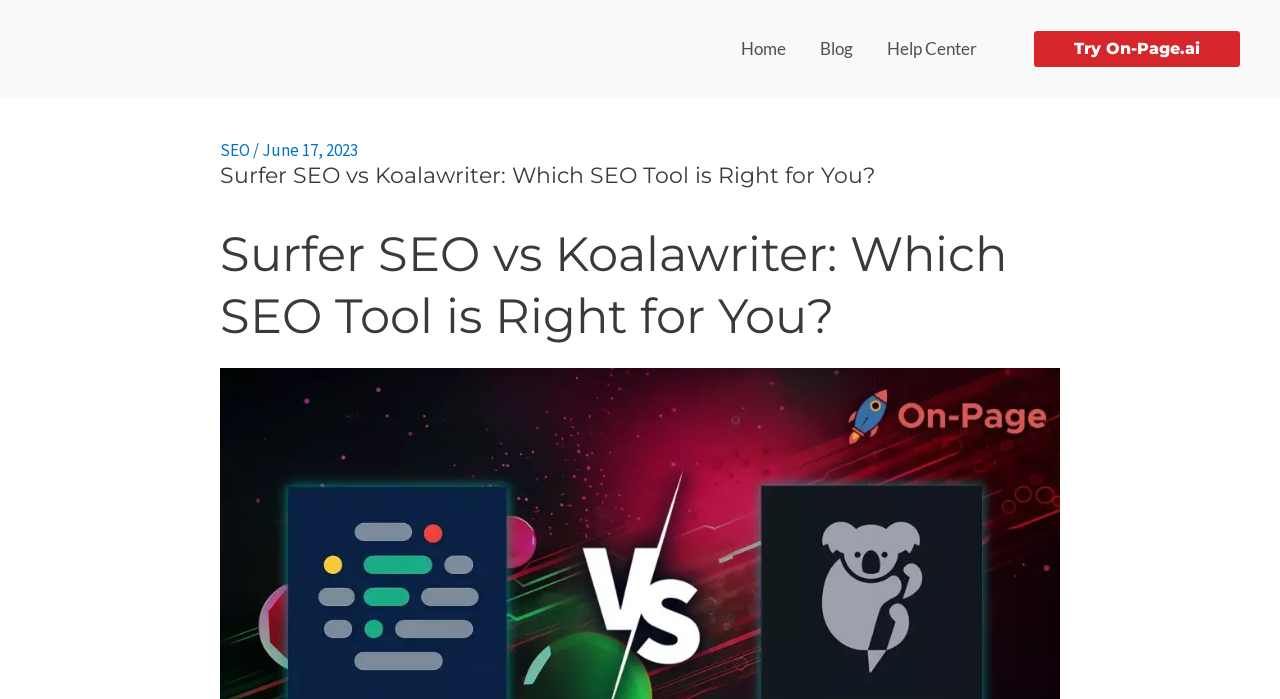Respond to the question below with a single word or phrase: What is the name of the website?

On-Page